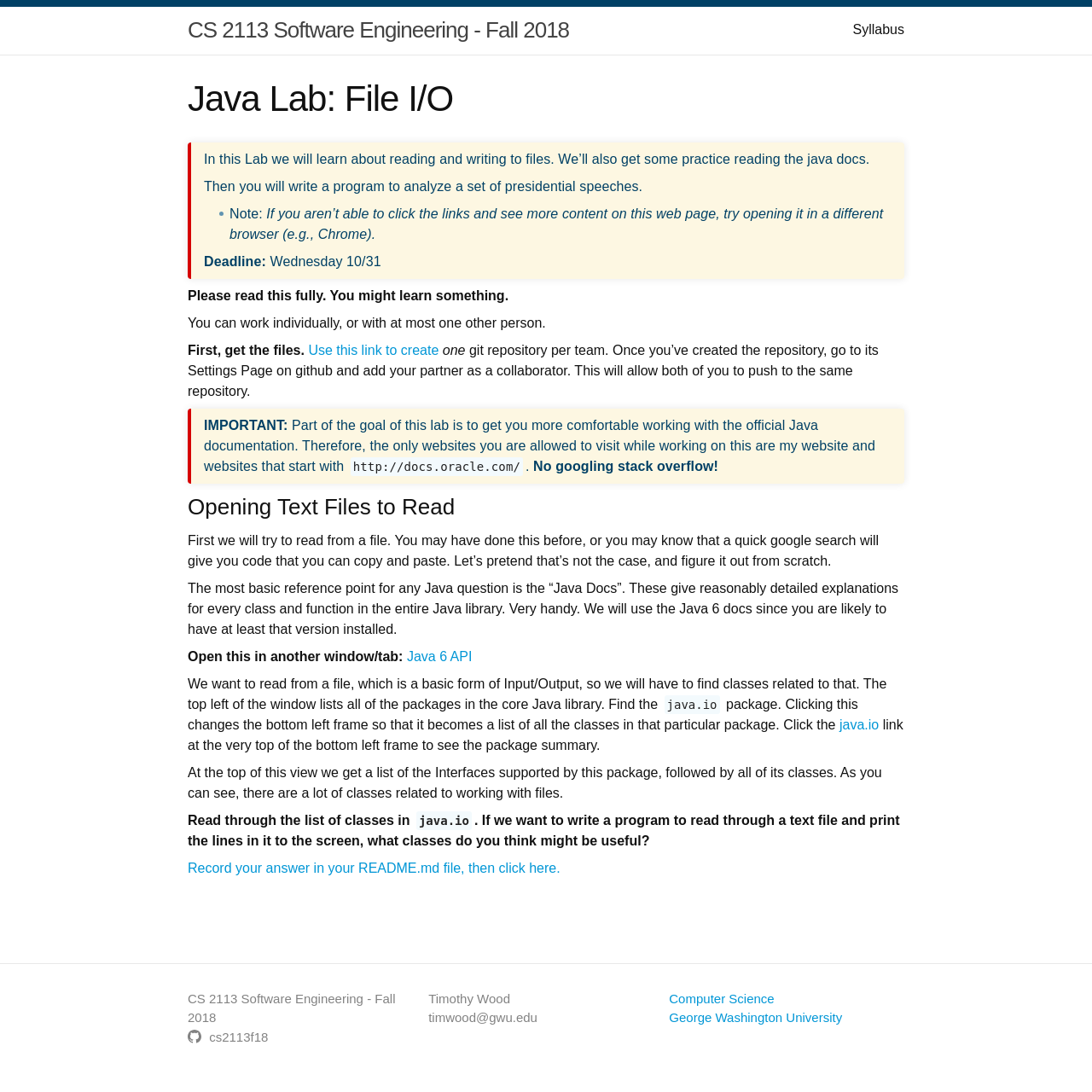Extract the main heading from the webpage content.

Java Lab: File I/O